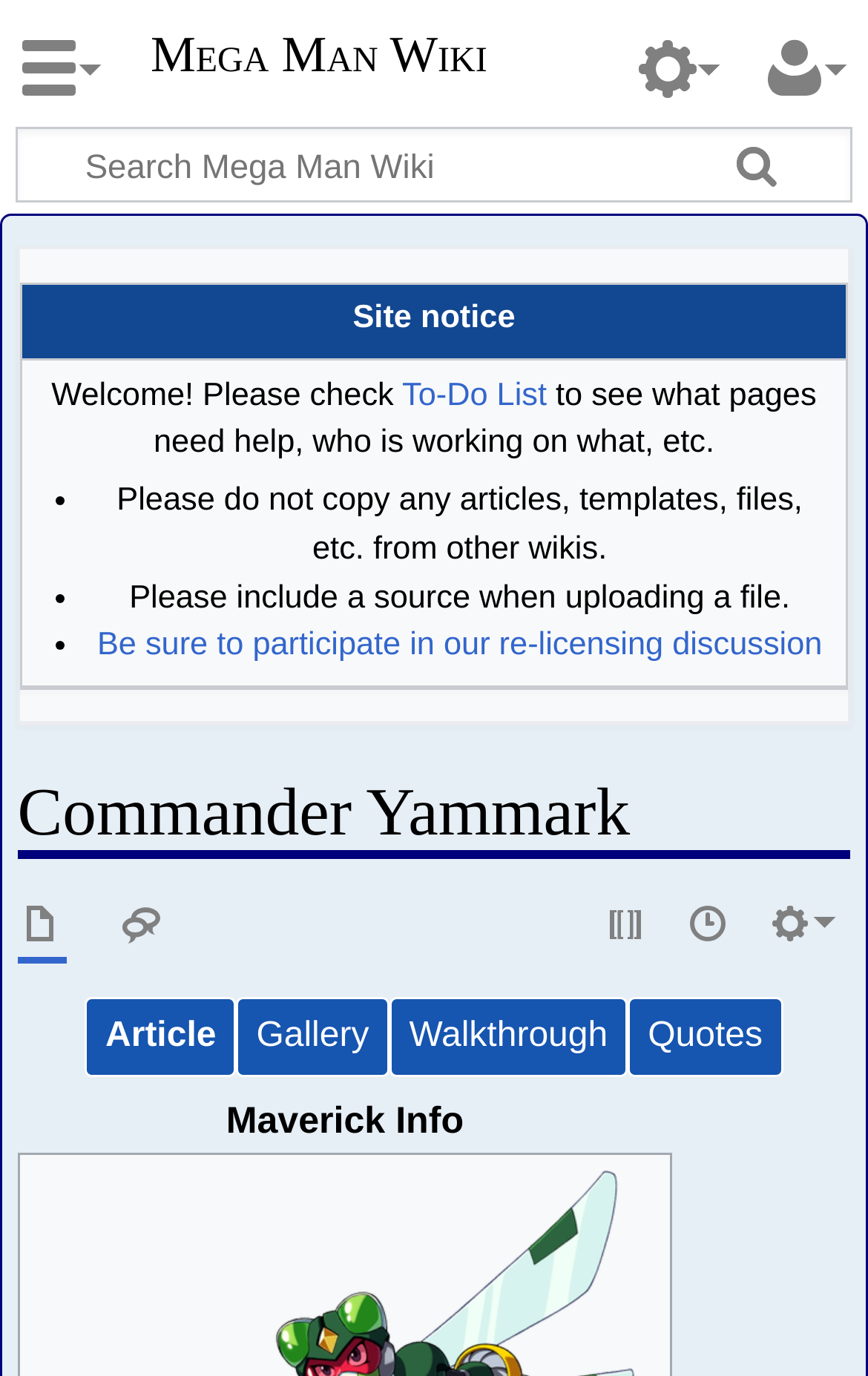Show the bounding box coordinates for the element that needs to be clicked to execute the following instruction: "View the Commander Yammark article". Provide the coordinates in the form of four float numbers between 0 and 1, i.e., [left, top, right, bottom].

[0.02, 0.562, 0.98, 0.624]